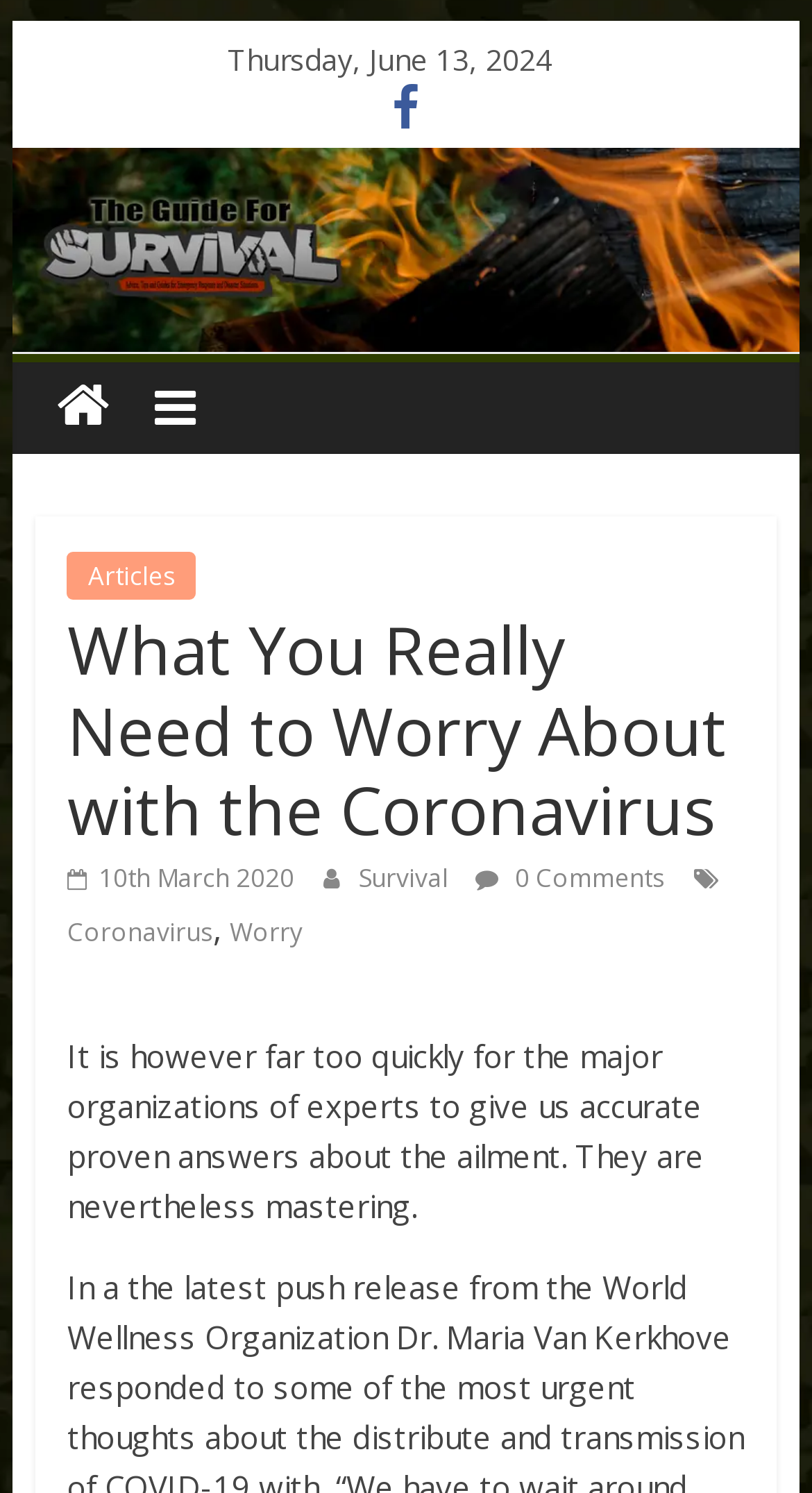Extract the primary headline from the webpage and present its text.

What You Really Need to Worry About with the Coronavirus